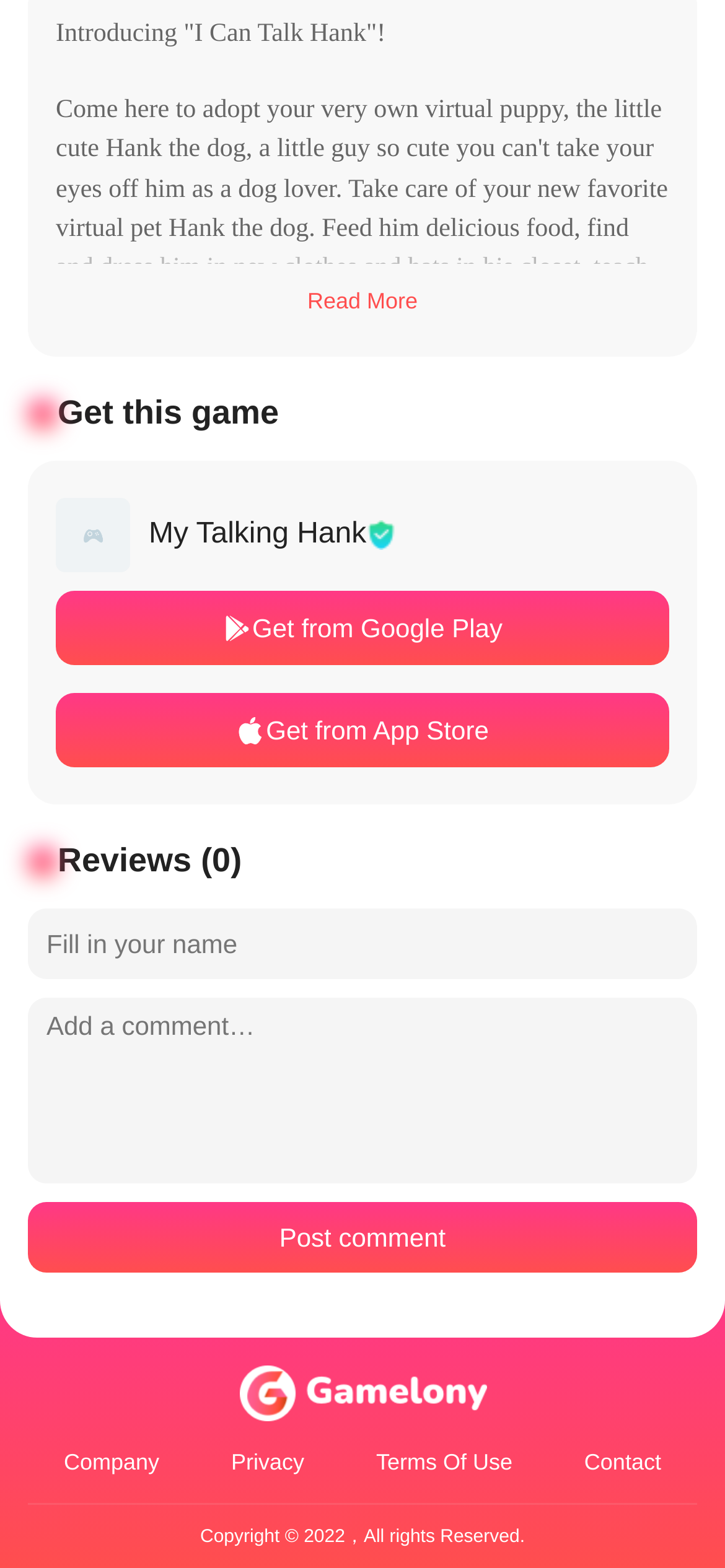Determine the bounding box coordinates of the section I need to click to execute the following instruction: "Contact us". Provide the coordinates as four float numbers between 0 and 1, i.e., [left, top, right, bottom].

[0.806, 0.925, 0.912, 0.941]